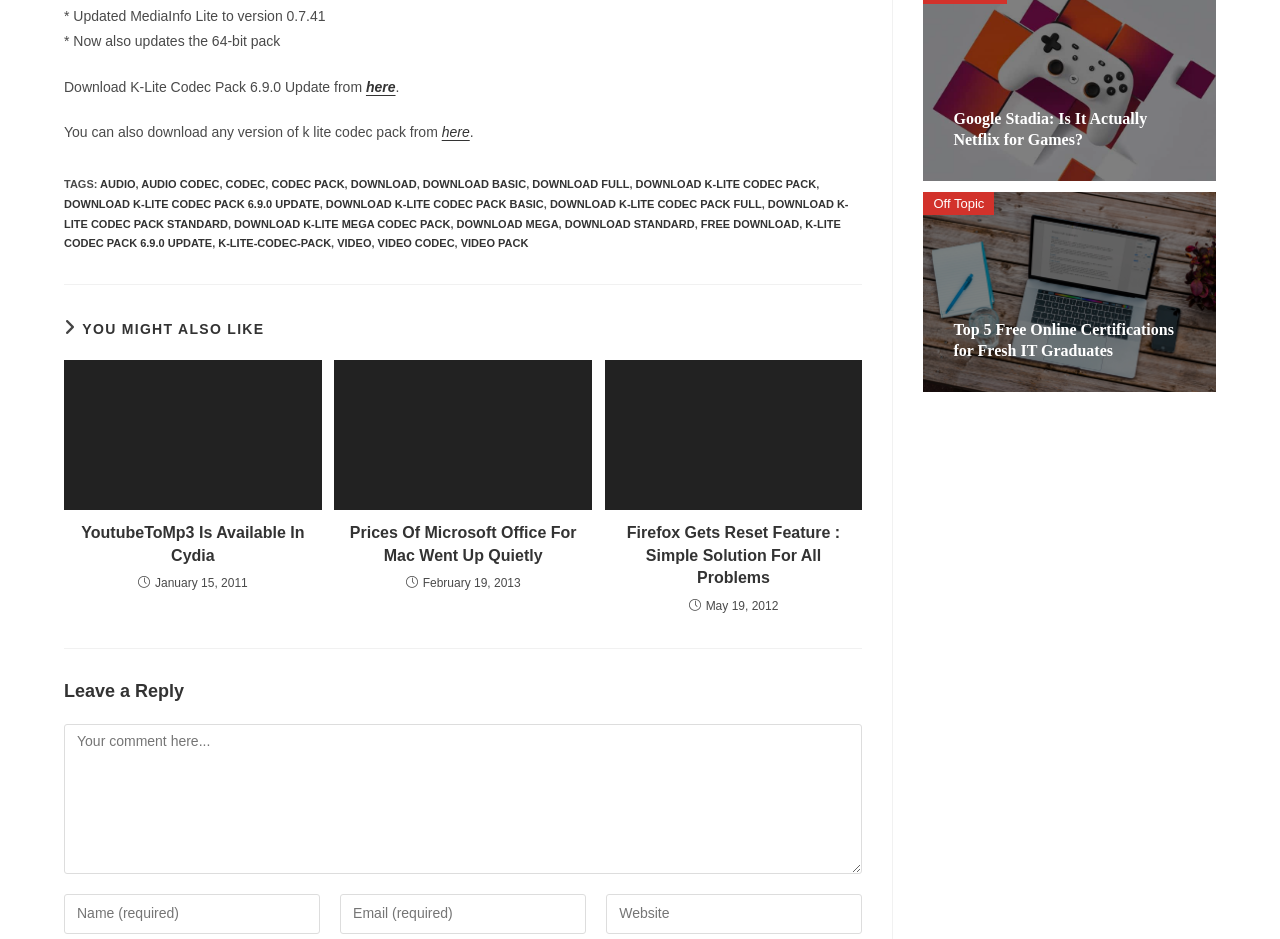Examine the image and give a thorough answer to the following question:
What is the latest version of MediaInfo Lite?

The answer can be found in the first StaticText element, which says '* Updated MediaInfo Lite to version 0.7.41'.